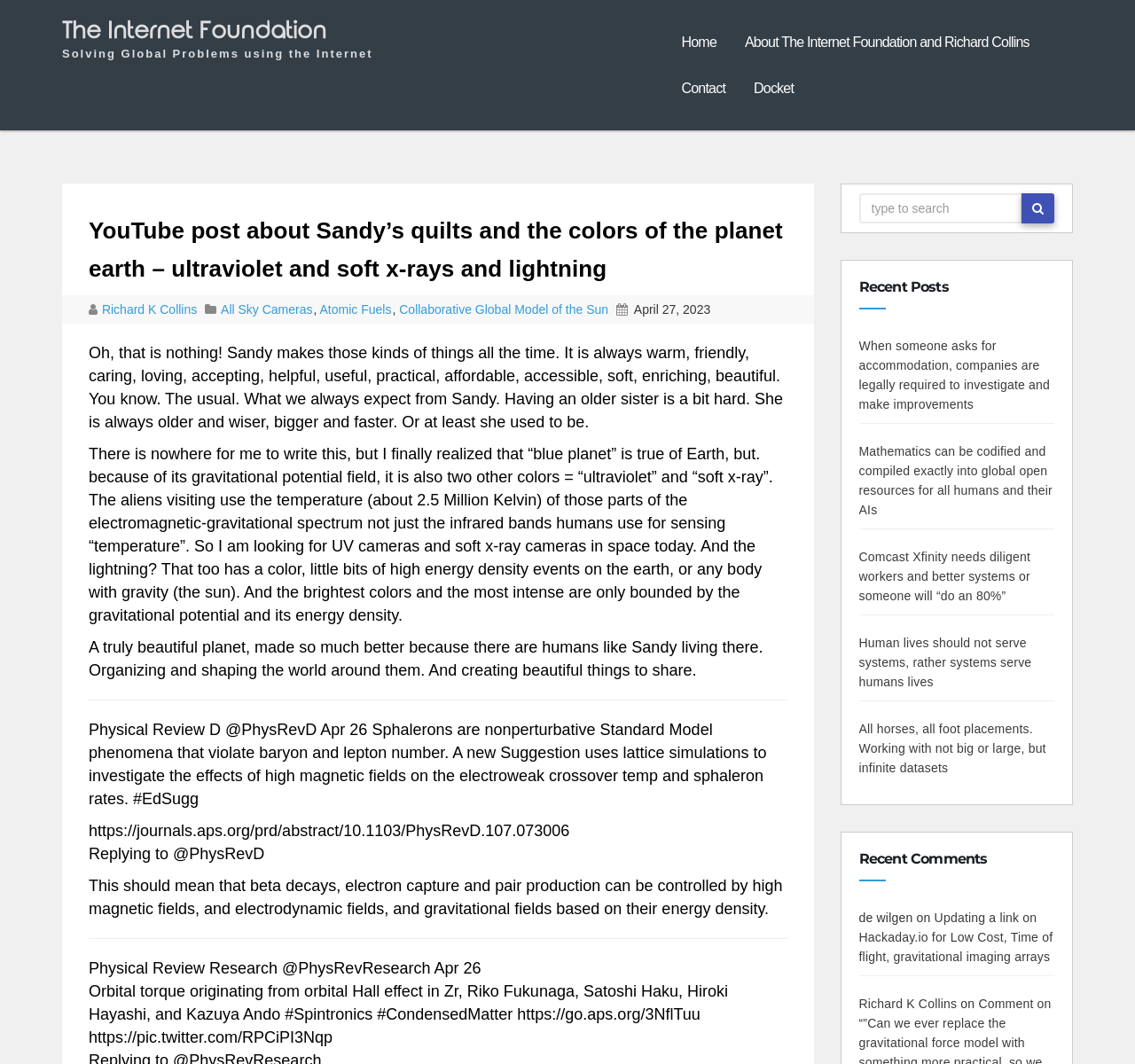Please specify the bounding box coordinates in the format (top-left x, top-left y, bottom-right x, bottom-right y), with all values as floating point numbers between 0 and 1. Identify the bounding box of the UI element described by: Home

[0.588, 0.018, 0.644, 0.061]